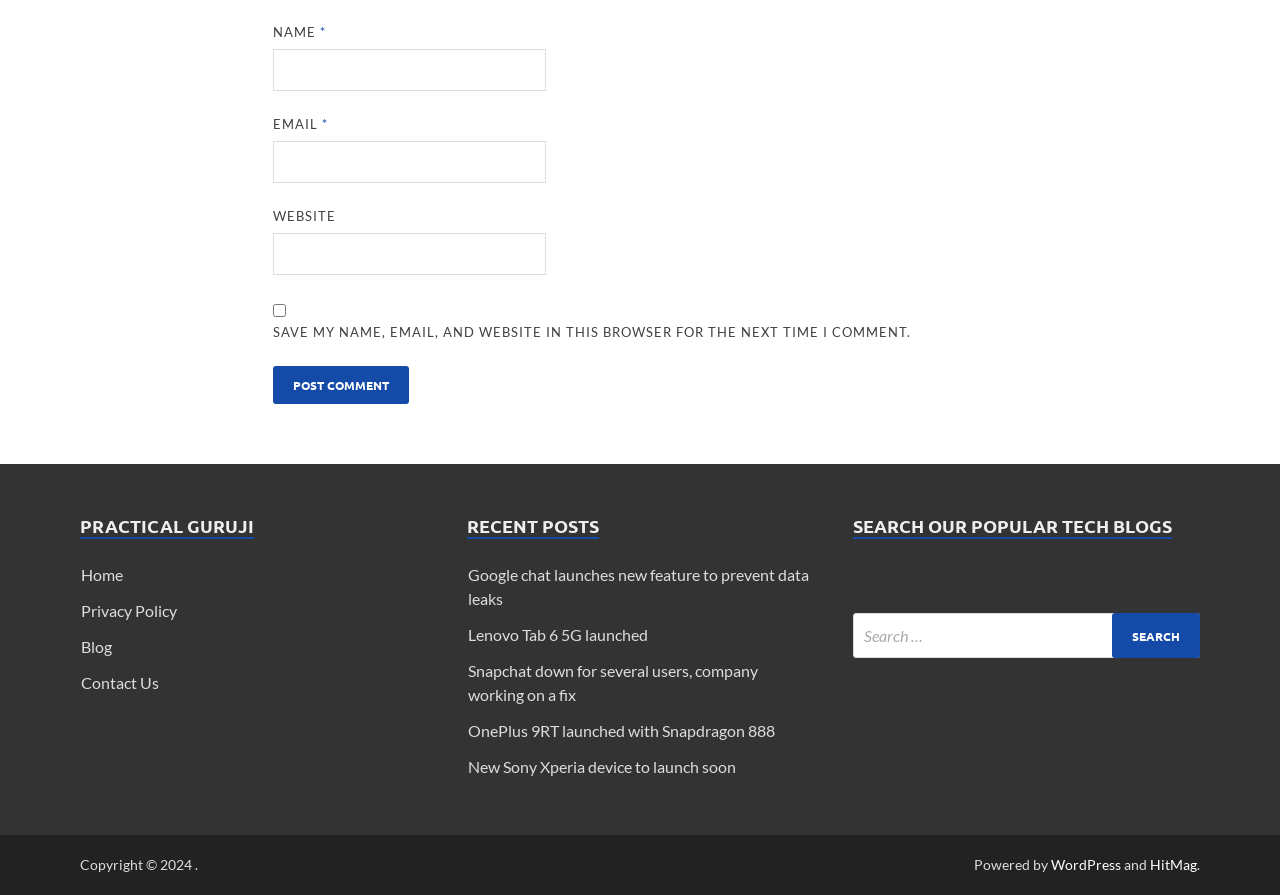Please identify the bounding box coordinates of the element's region that I should click in order to complete the following instruction: "Enter your name". The bounding box coordinates consist of four float numbers between 0 and 1, i.e., [left, top, right, bottom].

[0.213, 0.054, 0.426, 0.101]